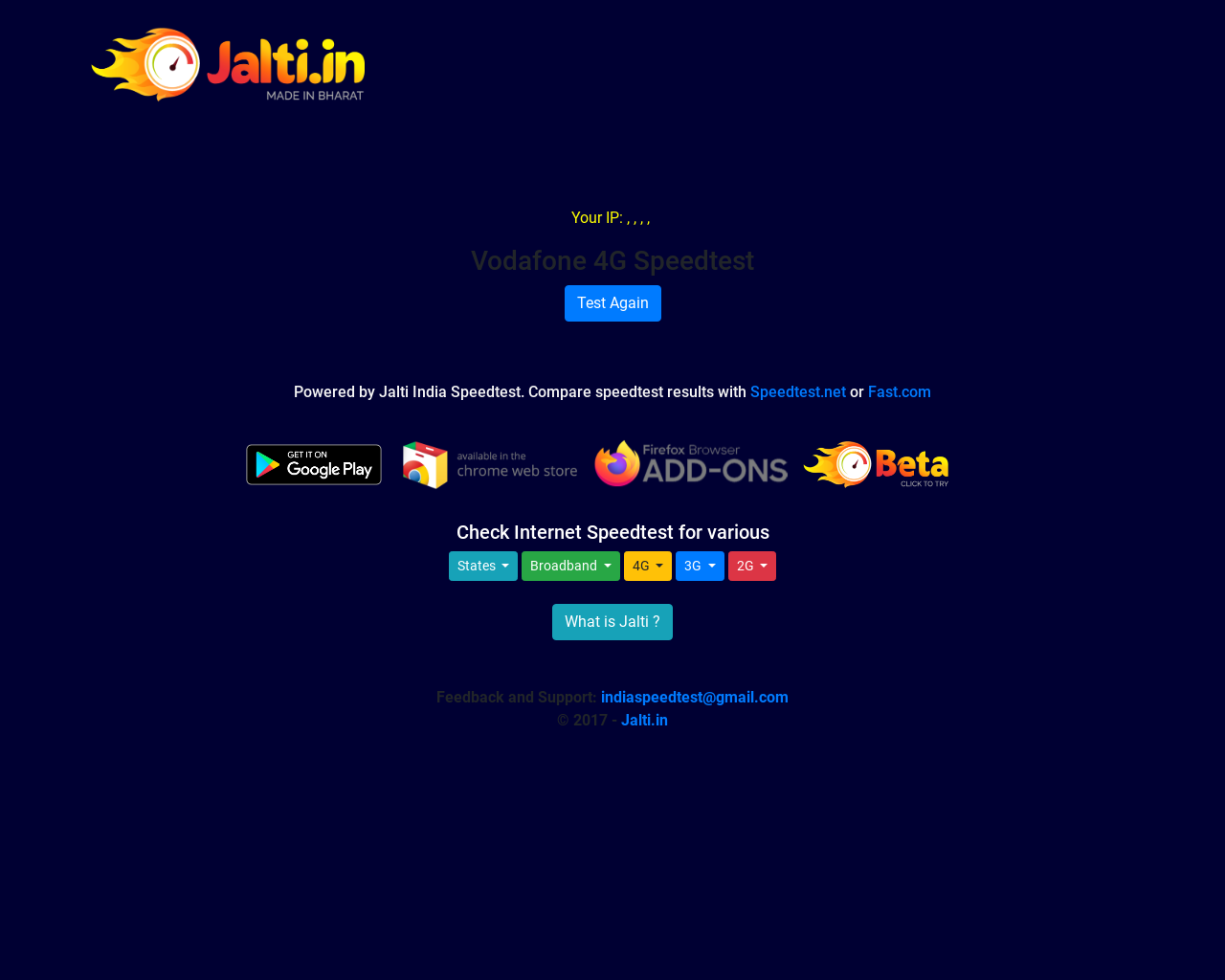Find the bounding box coordinates of the element to click in order to complete this instruction: "Click the Test Again button". The bounding box coordinates must be four float numbers between 0 and 1, denoted as [left, top, right, bottom].

[0.461, 0.291, 0.539, 0.328]